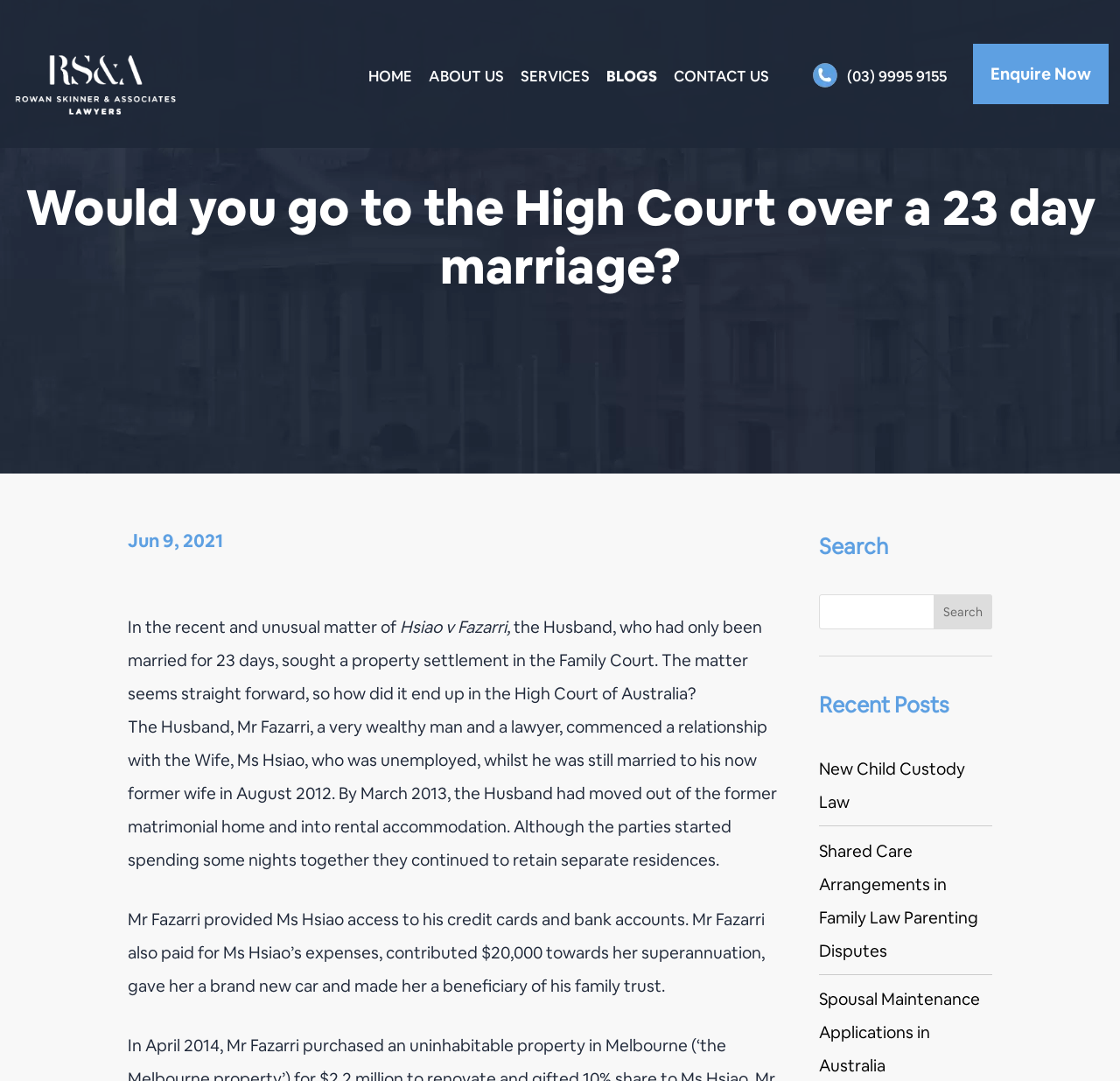Please find the bounding box for the UI element described by: "(03) 9995 9155".

[0.756, 0.065, 0.845, 0.092]